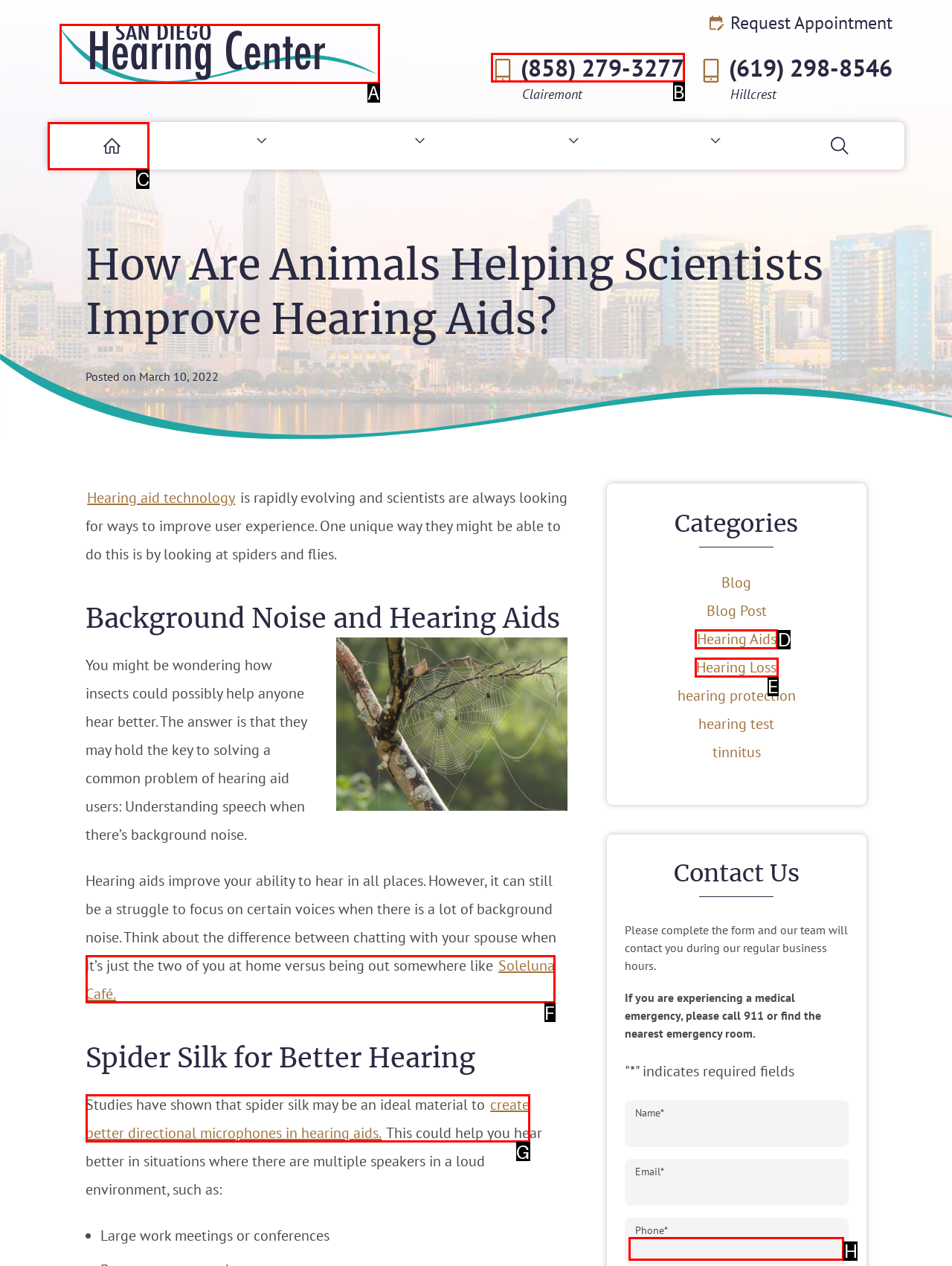Determine the appropriate lettered choice for the task: Call the phone number (858) 279-3277. Reply with the correct letter.

B